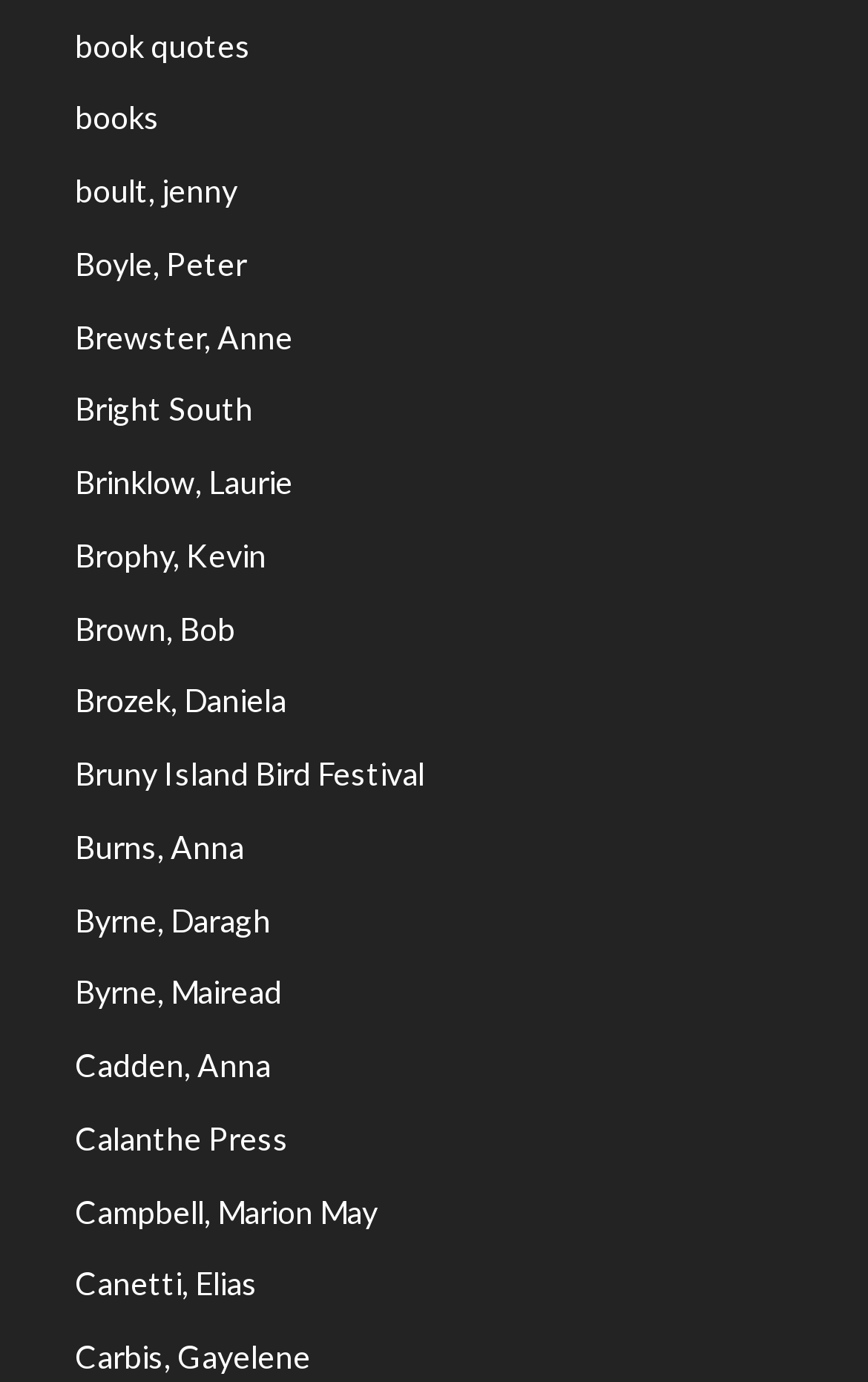Determine the coordinates of the bounding box that should be clicked to complete the instruction: "view book quotes". The coordinates should be represented by four float numbers between 0 and 1: [left, top, right, bottom].

[0.086, 0.019, 0.288, 0.046]